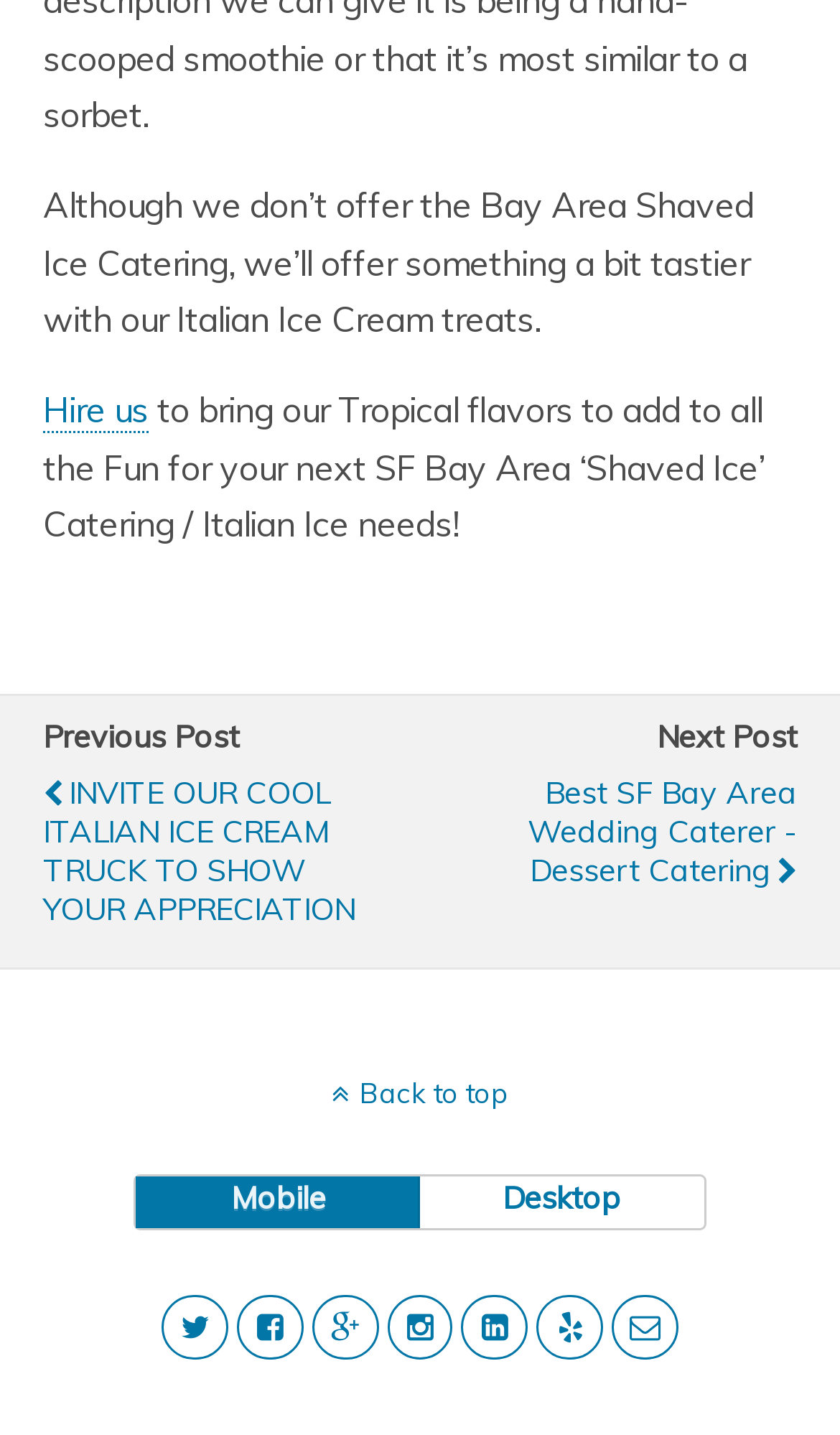Look at the image and write a detailed answer to the question: 
What type of device options are provided?

The webpage provides options for users to switch between Mobile and Desktop views, as indicated by the two buttons with these labels, allowing users to customize their browsing experience.